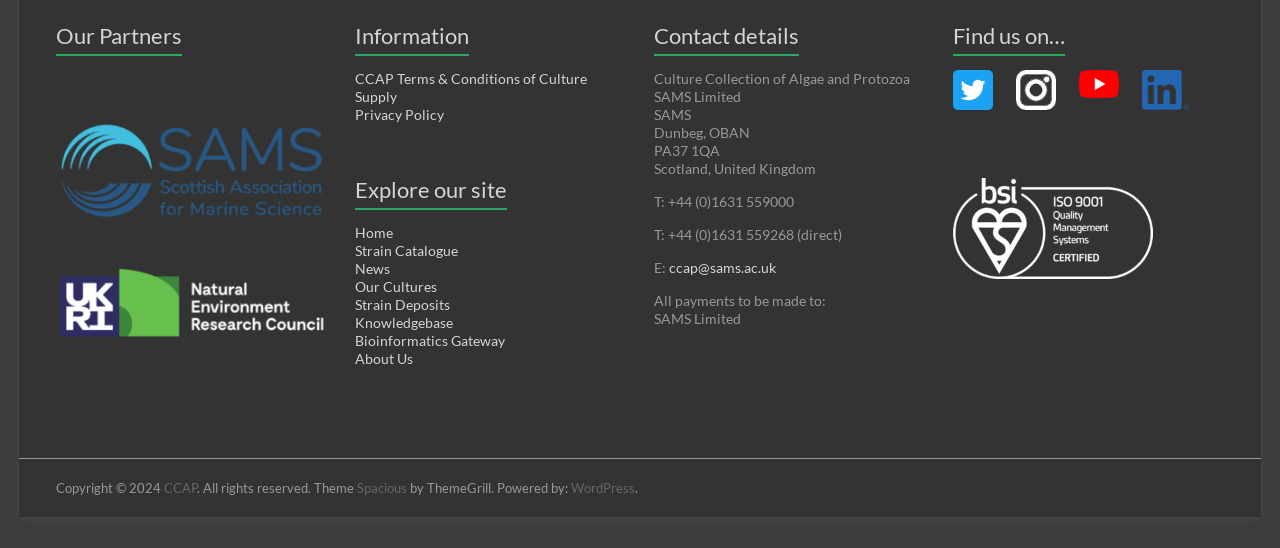Answer the question in one word or a short phrase:
What social media platforms does the organization have a presence on?

Twitter, Instagram, YouTube, LinkedIn